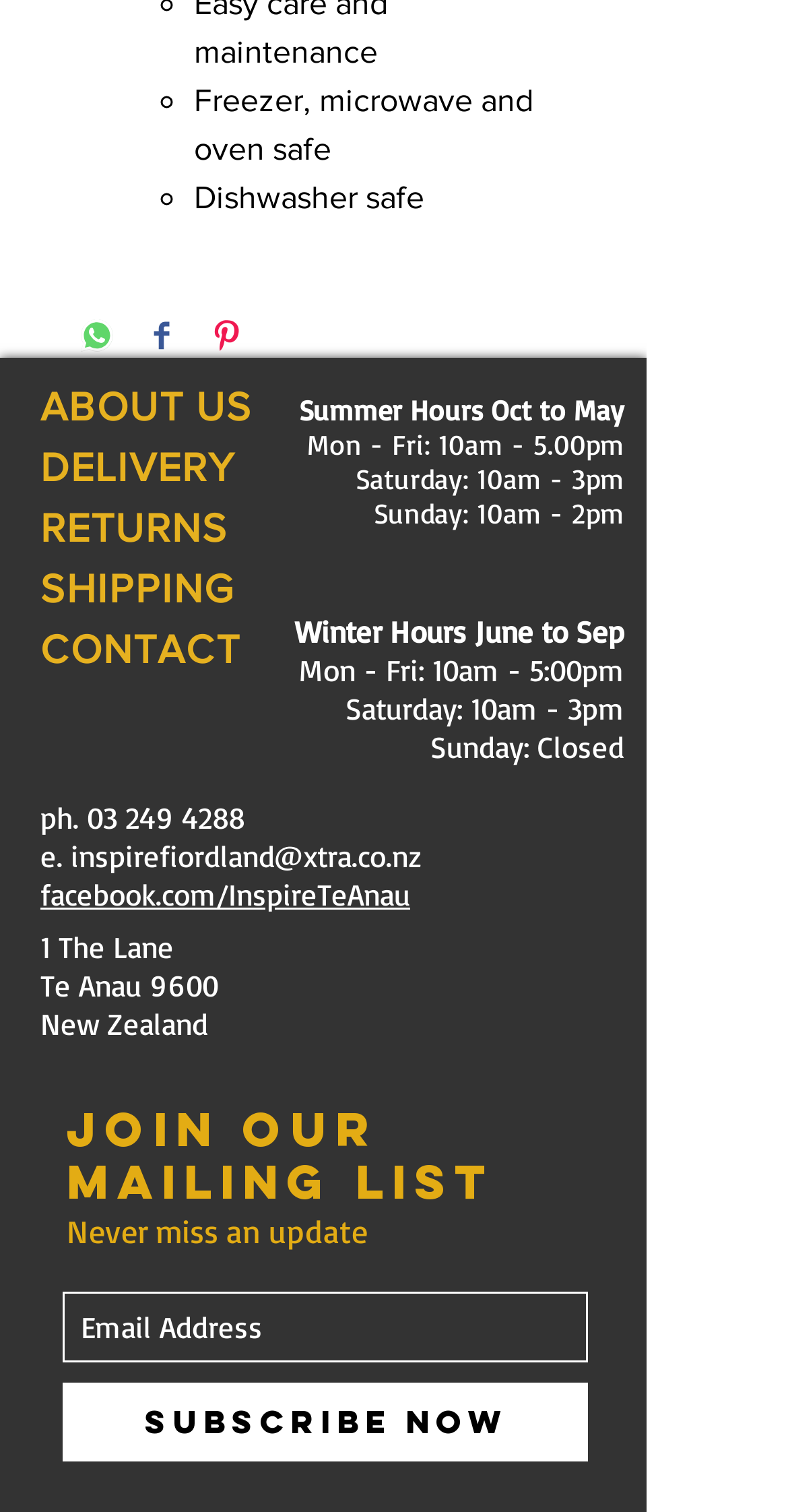Provide the bounding box coordinates of the HTML element described by the text: "aria-label="Email Address" name="email" placeholder="Email Address"". The coordinates should be in the format [left, top, right, bottom] with values between 0 and 1.

[0.079, 0.854, 0.746, 0.901]